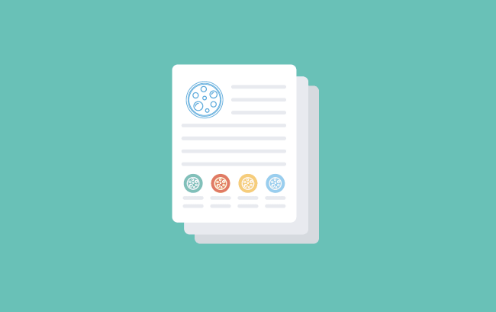Elaborate on the image by describing it in detail.

This image illustrates a stylized representation of a scientific document related to biotechnology research. The document features a circular illustration resembling cells or microstructures, likely indicative of biological elements relevant to the field. Below the main body of text, three circular icons in varying colors (blue, orange, and light green) represent different sections or categories of information, possibly indicating various aspects of biotechnology such as data visualization, applications, or case studies. The background is a calming teal color, enhancing the focus on the document and its contents, reflecting the professional and innovative atmosphere of the biotechnology industry. This visual aligns with the theme of the article titled "Top 7 trends and innovations within the Biotechnology Industry in 2021," authored by Evelyn Thesia, published on December 15, 2021.